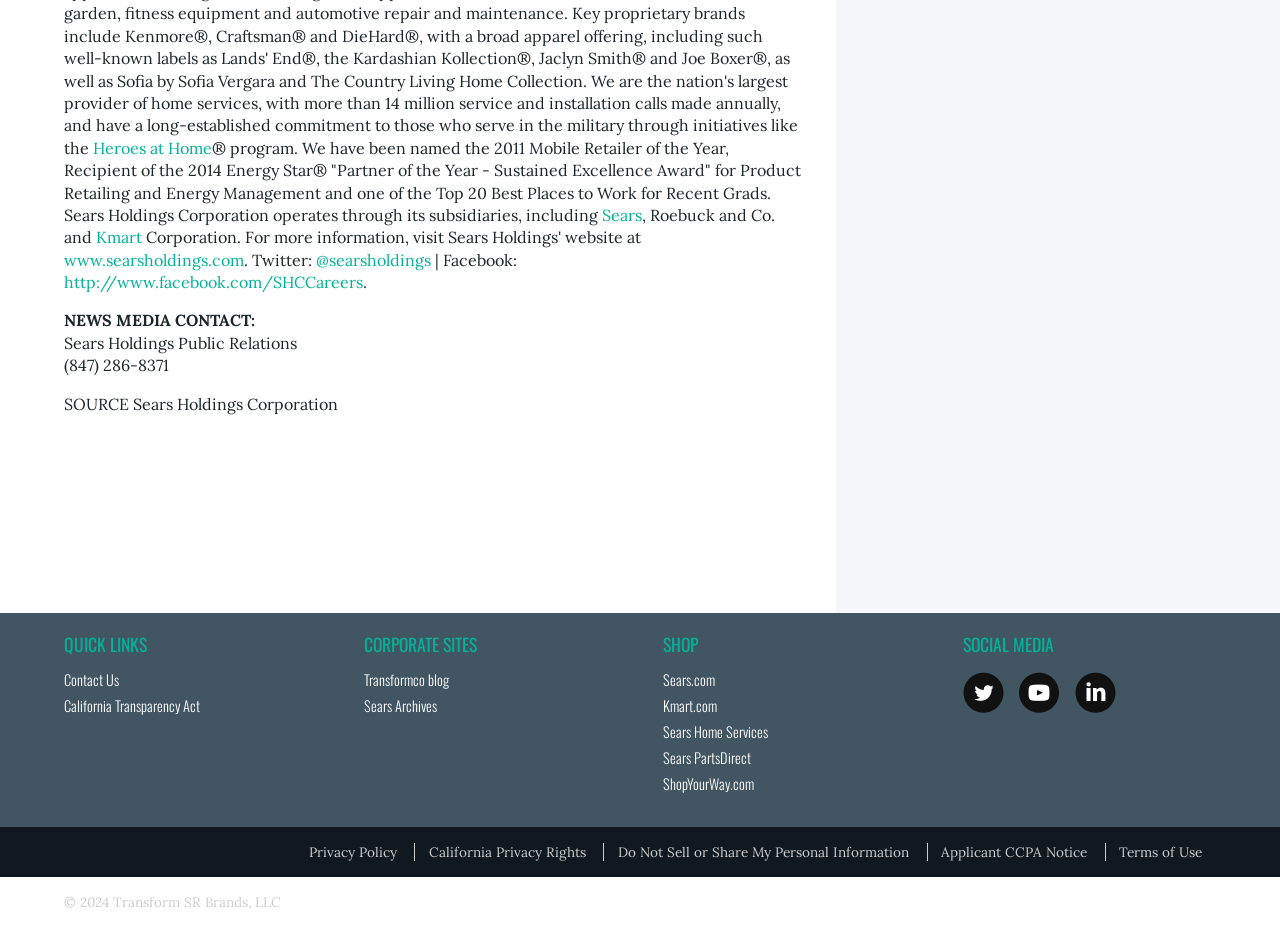Identify the bounding box coordinates for the UI element described as: "title="Follow us on Twitter"".

[0.752, 0.724, 0.784, 0.769]